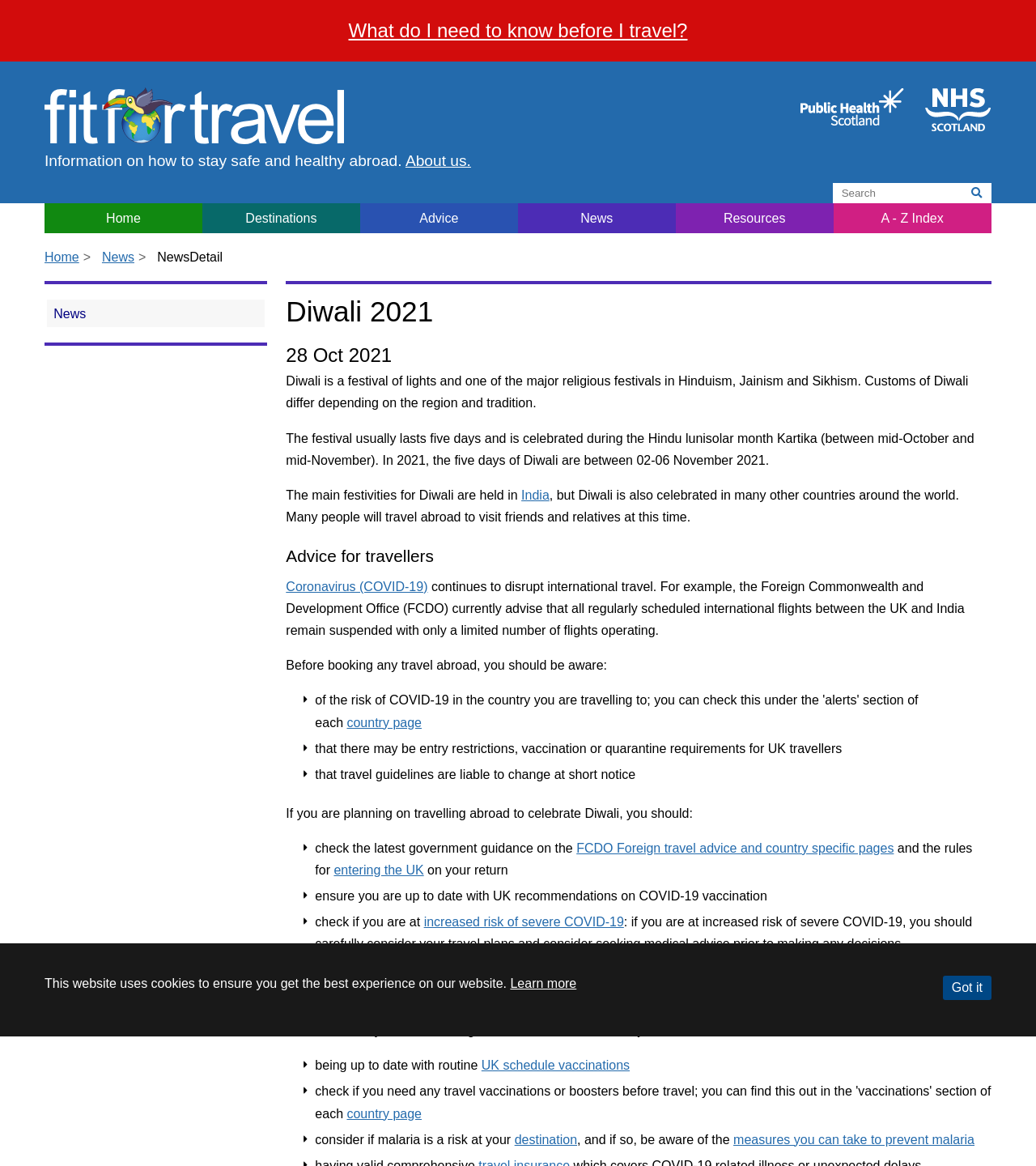Write an extensive caption that covers every aspect of the webpage.

This webpage is about Fit for Travel, a website providing information on how to stay safe and healthy abroad. At the top, there is a notification bar with a message about the website using cookies, accompanied by a "Learn more" link and a "Close" button. Below this, there is a logo of Public Health Scotland and a Fit for Travel logo, which is also a link.

The main content of the webpage is an article about Diwali 2021, a festival of lights celebrated in Hinduism, Jainism, and Sikhism. The article provides information about the festival, its customs, and its duration. It also offers advice for travelers planning to celebrate Diwali abroad, particularly in India.

The article is divided into sections, with headings such as "Diwali 2021", "Advice for travellers", and "Health Considerations for Travel". The text is accompanied by links to relevant pages, such as the country page, FCDO Foreign travel advice, and COVID-19: Health Considerations for Travel.

Throughout the article, there are links to other relevant pages, such as the UK schedule vaccinations and measures to prevent malaria. The webpage also has a search bar at the top, allowing users to search for specific information.

At the top of the webpage, there is a navigation menu with links to other sections of the website, including Home, Destinations, Advice, News, Resources, and A - Z Index.